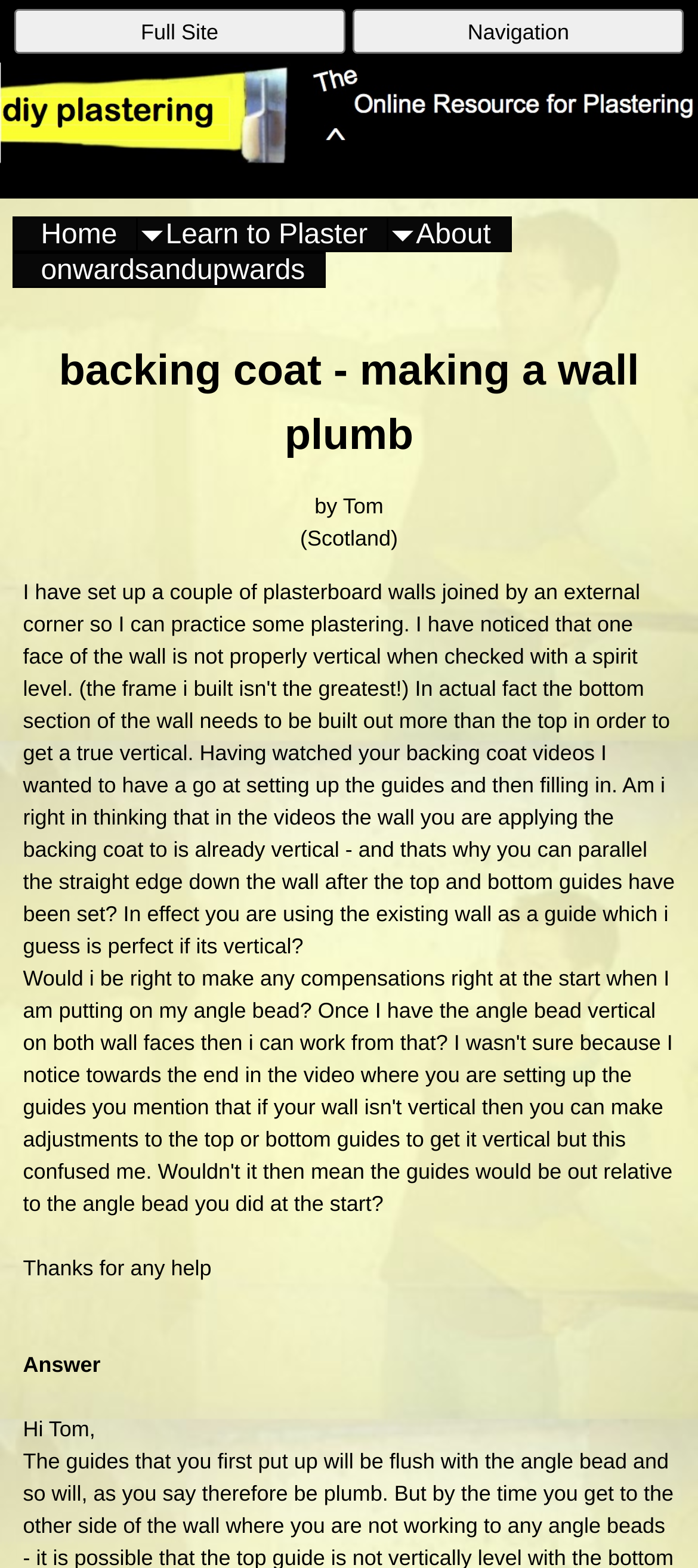Give an in-depth explanation of the webpage layout and content.

The webpage appears to be a blog or forum post about plastering, specifically about making a wall plumb. At the top, there are two buttons, "Full Site" and "Navigation", positioned side by side, taking up about half of the screen width. Below these buttons, there are three links: "Home", "Learn to Plaster", and "About", arranged horizontally and spaced evenly apart.

The main content of the page is headed by a title "backing coat - making a wall plumb" which is centered and takes up most of the screen width. Below the title, there is a byline "by Tom (Scotland)" positioned to the right of center. 

The main body of the text starts with a message "Thanks for any help" positioned near the bottom of the screen, followed by a response "Answer" and then a greeting "Hi Tom,". There are no images on the page.